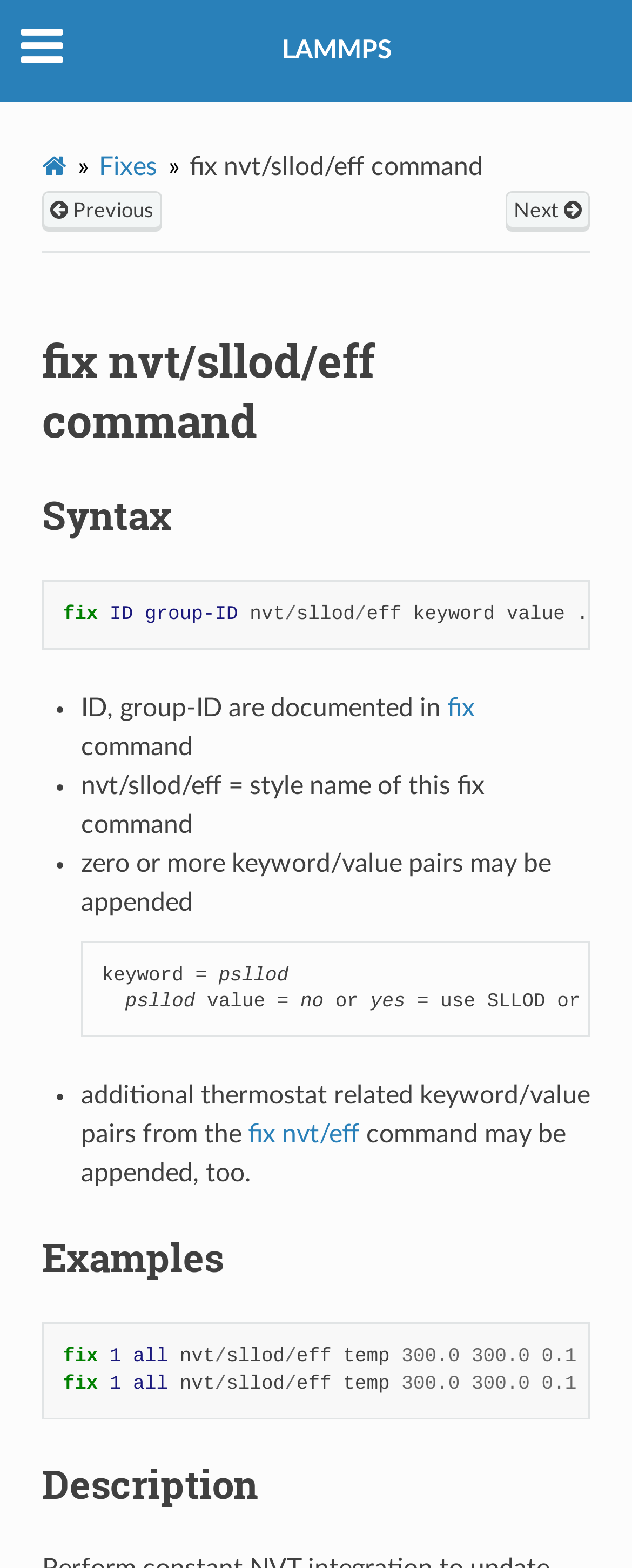Please indicate the bounding box coordinates of the element's region to be clicked to achieve the instruction: "Go to the 'Home' page". Provide the coordinates as four float numbers between 0 and 1, i.e., [left, top, right, bottom].

[0.066, 0.097, 0.105, 0.115]